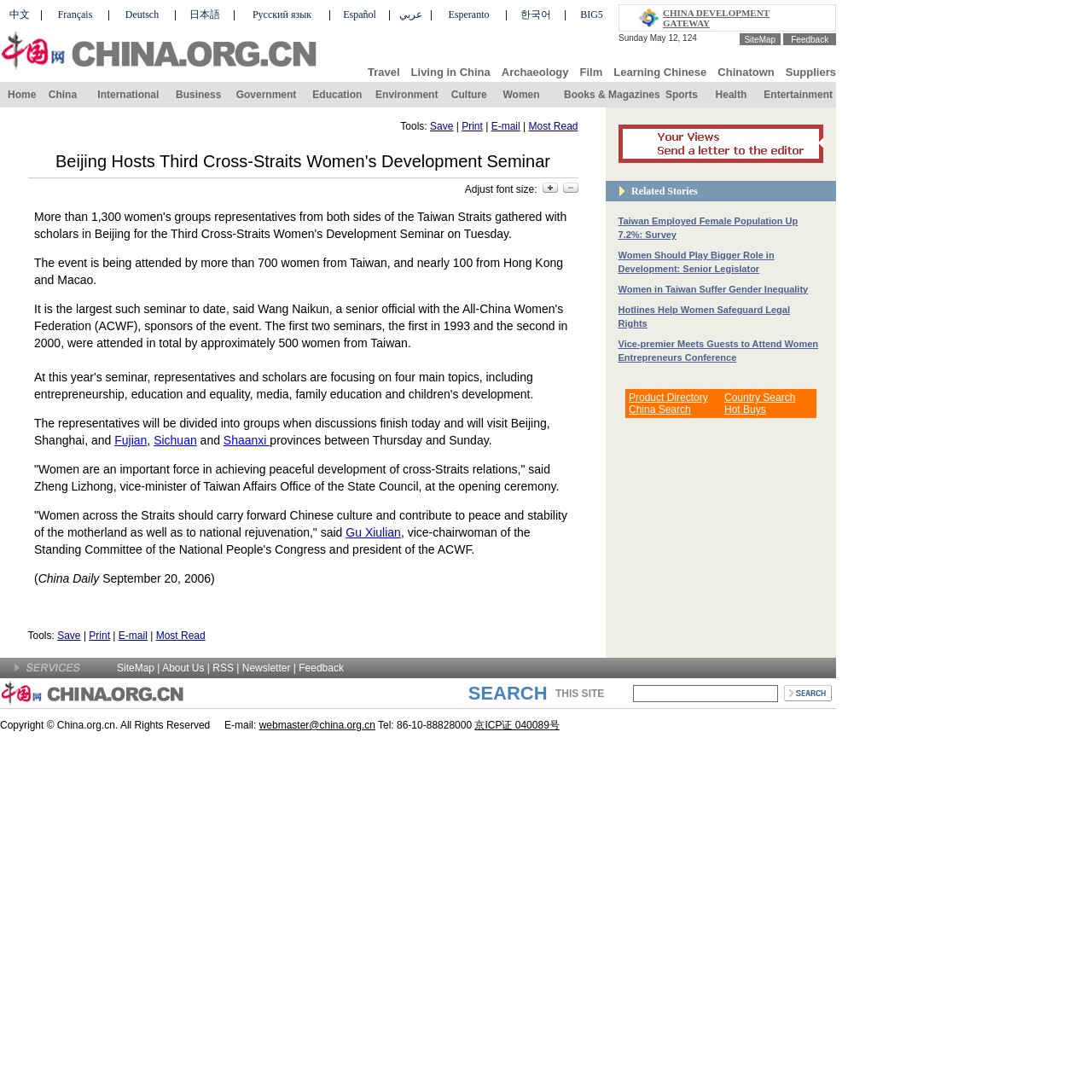Determine the bounding box for the UI element described here: "Health".

[0.655, 0.081, 0.684, 0.092]